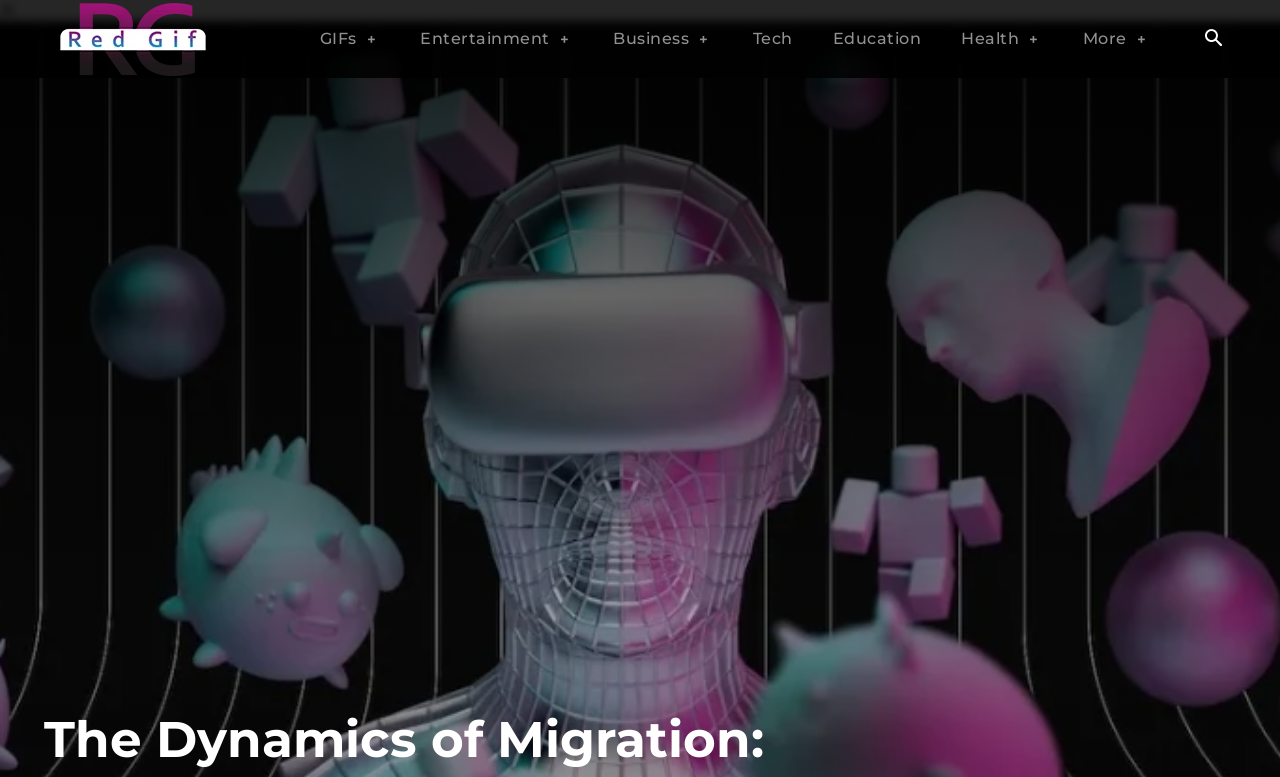Provide the bounding box coordinates for the area that should be clicked to complete the instruction: "Click the logo".

[0.034, 0.003, 0.173, 0.098]